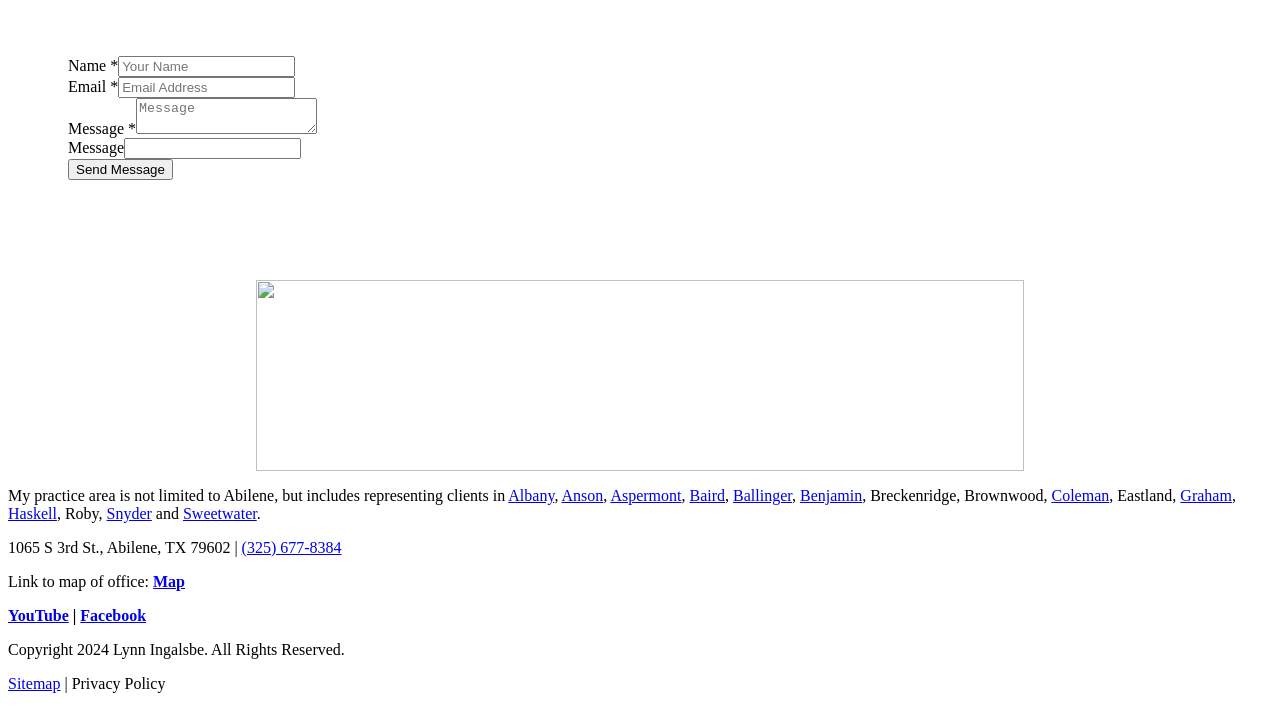Please specify the bounding box coordinates for the clickable region that will help you carry out the instruction: "Visit Albany".

[0.397, 0.687, 0.433, 0.71]